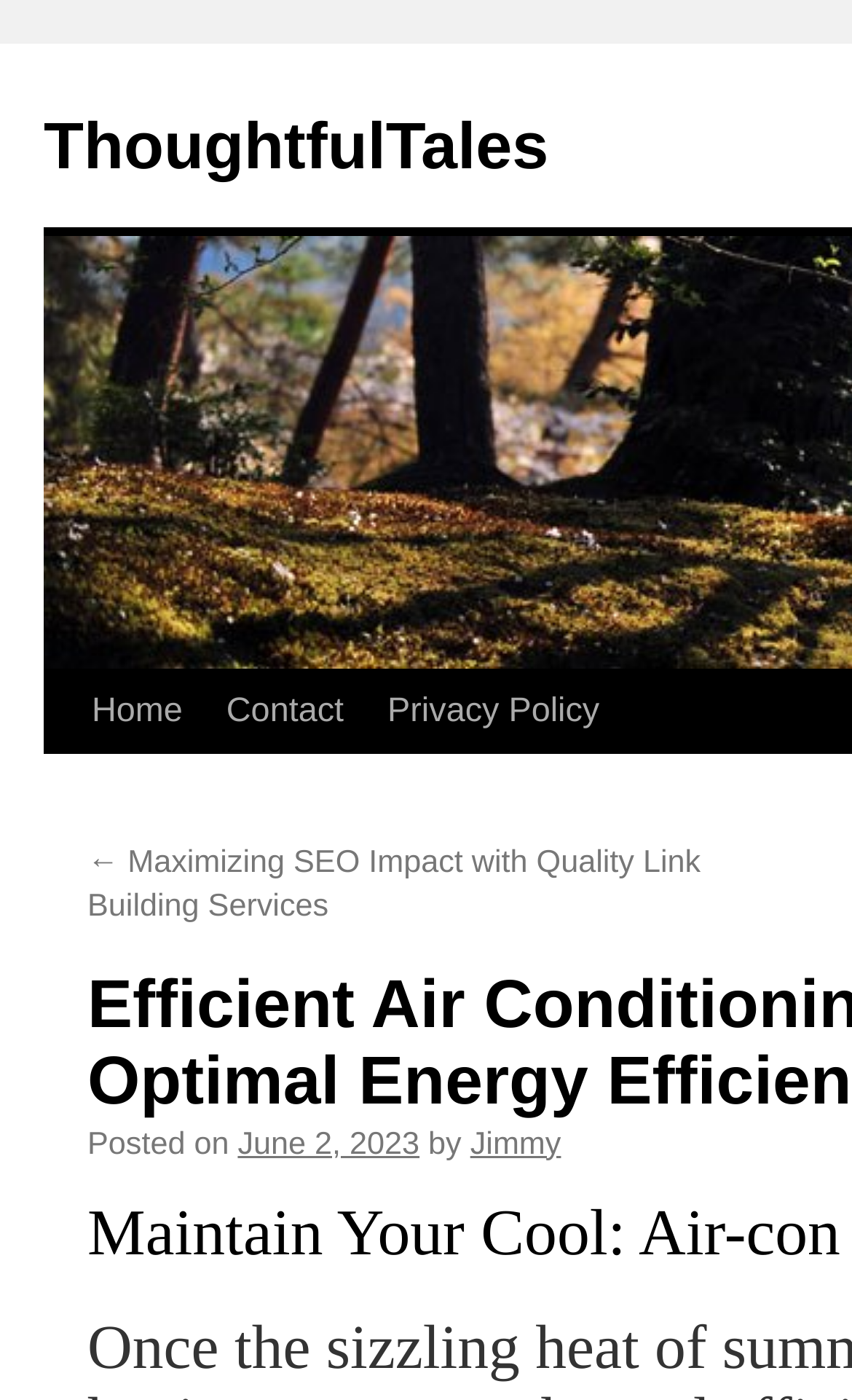What is the date of the latest article?
Based on the screenshot, provide a one-word or short-phrase response.

June 2, 2023